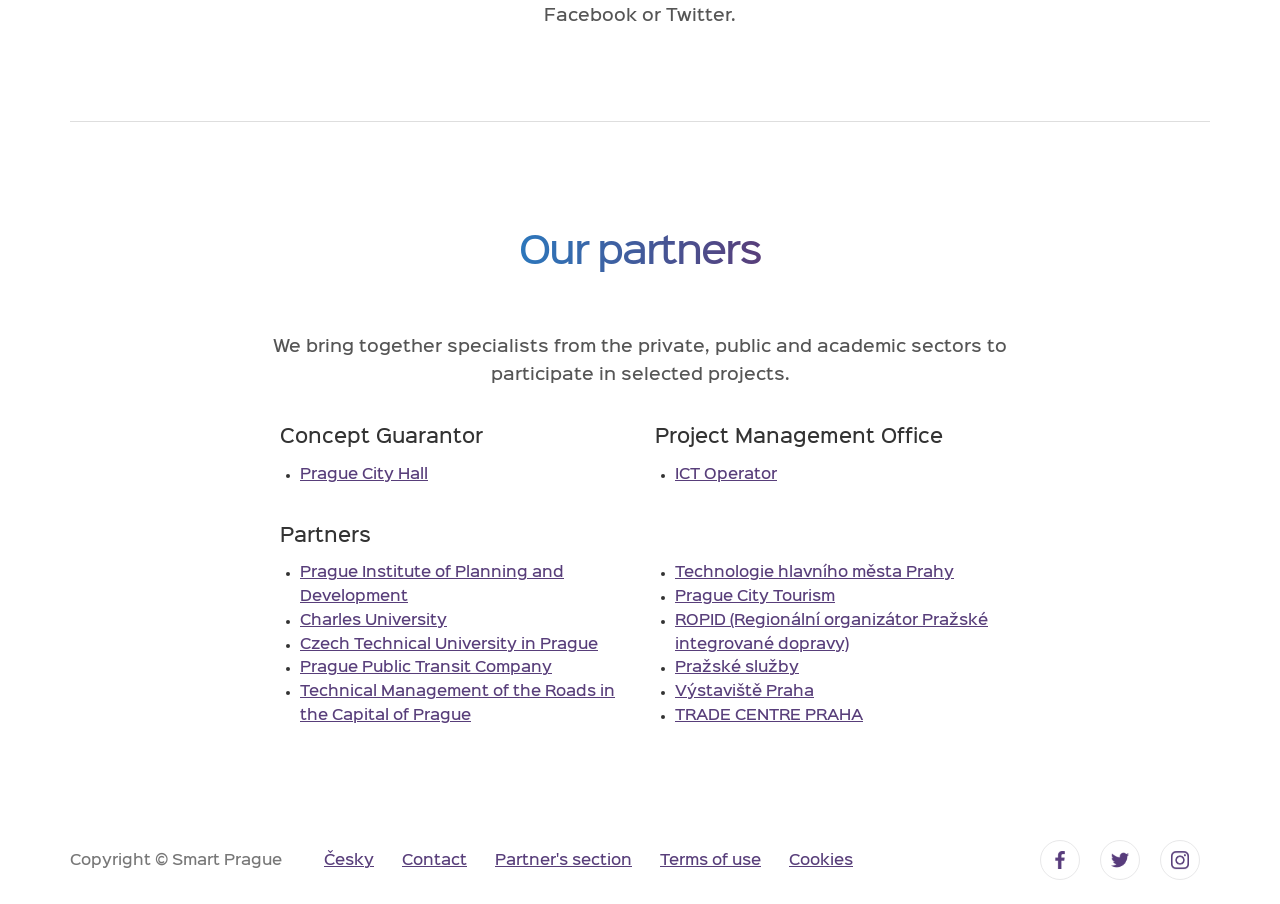Please locate the bounding box coordinates of the element that needs to be clicked to achieve the following instruction: "View 'Partner's section'". The coordinates should be four float numbers between 0 and 1, i.e., [left, top, right, bottom].

[0.387, 0.945, 0.494, 0.96]